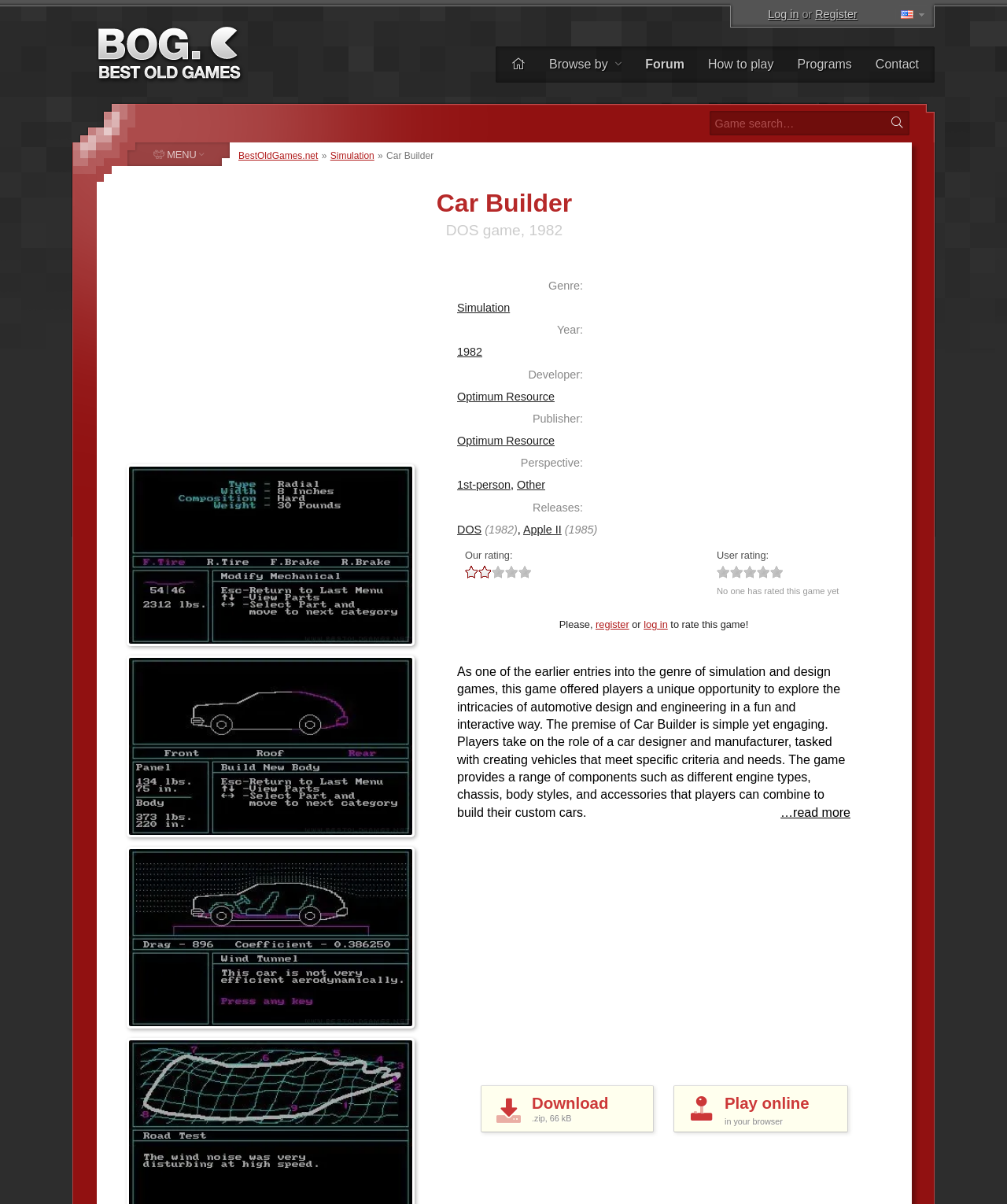Respond with a single word or phrase to the following question:
What is the role of the player in the game?

Car designer and manufacturer